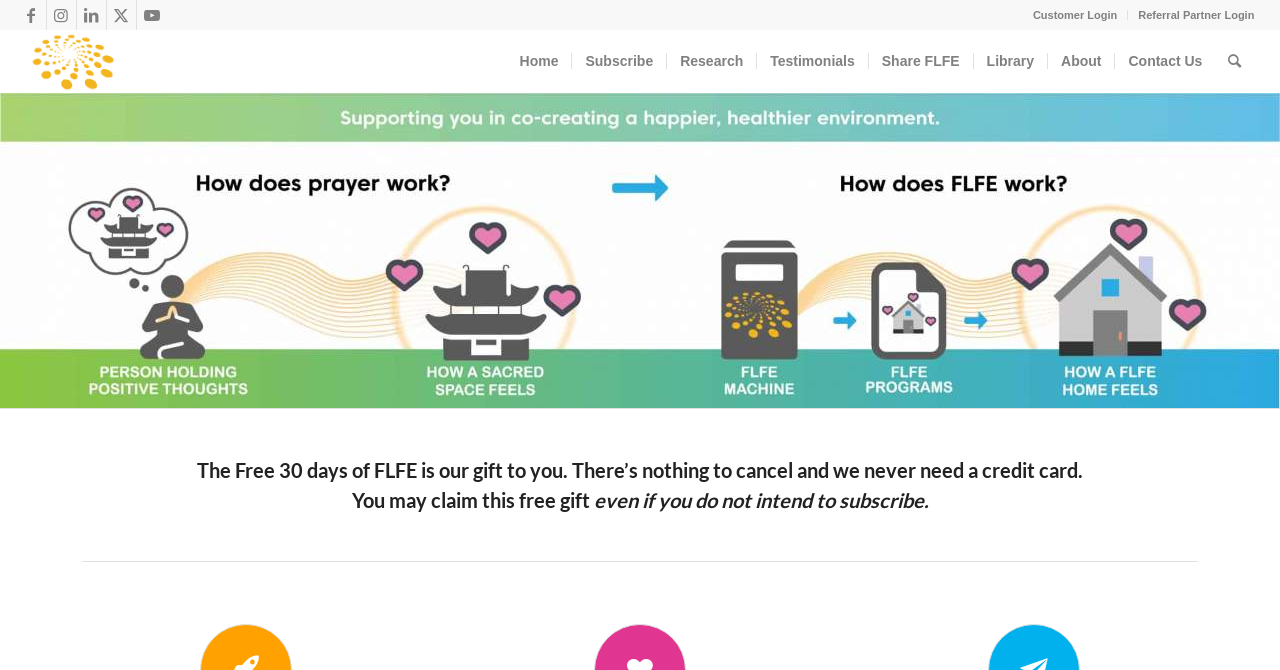From the element description: "Customer Login Referral Partner Login", extract the bounding box coordinates of the UI element. The coordinates should be expressed as four float numbers between 0 and 1, in the order [left, top, right, bottom].

[0.799, 0.015, 0.98, 0.03]